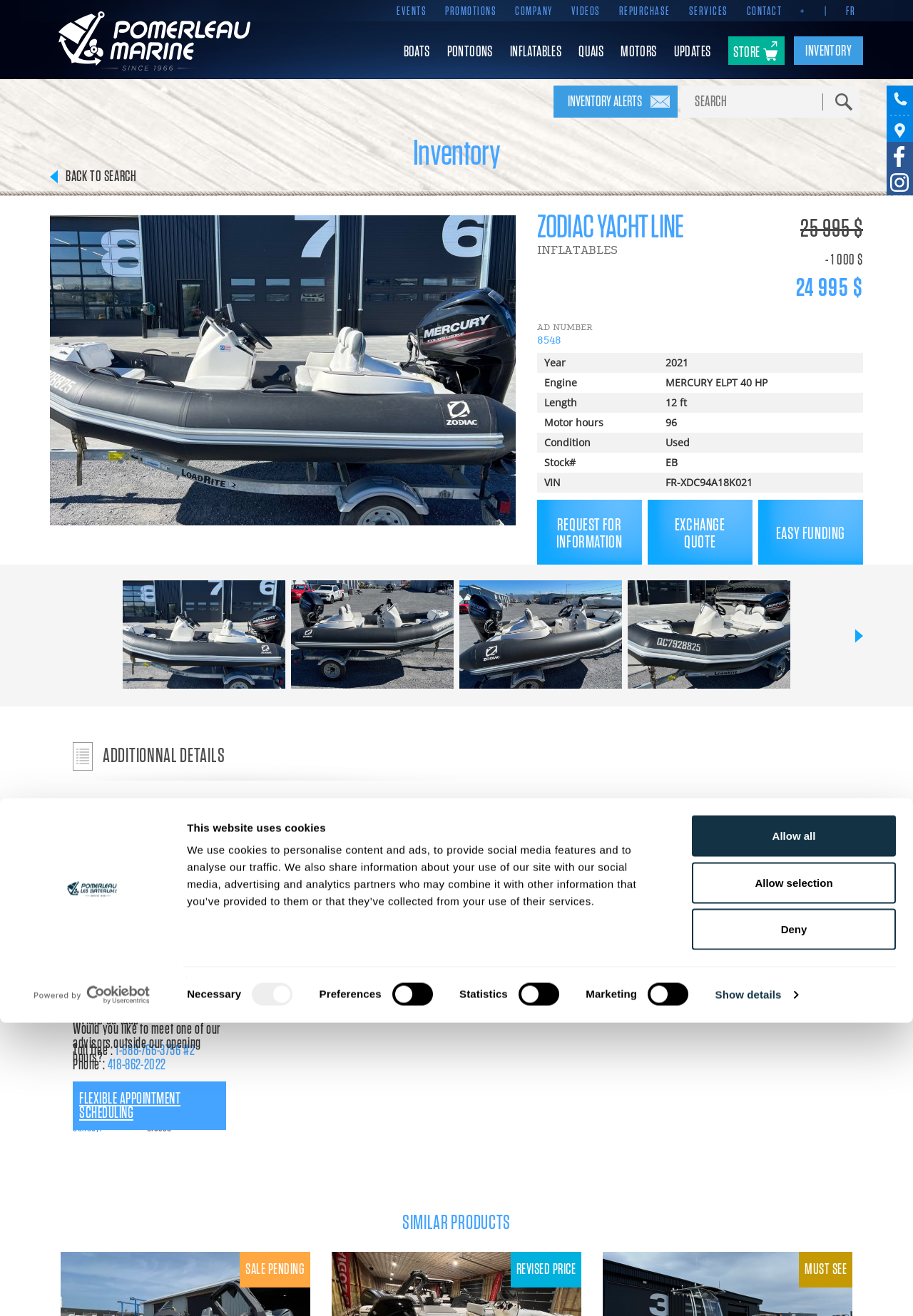Highlight the bounding box coordinates of the element you need to click to perform the following instruction: "Search for something."

[0.745, 0.065, 0.902, 0.089]